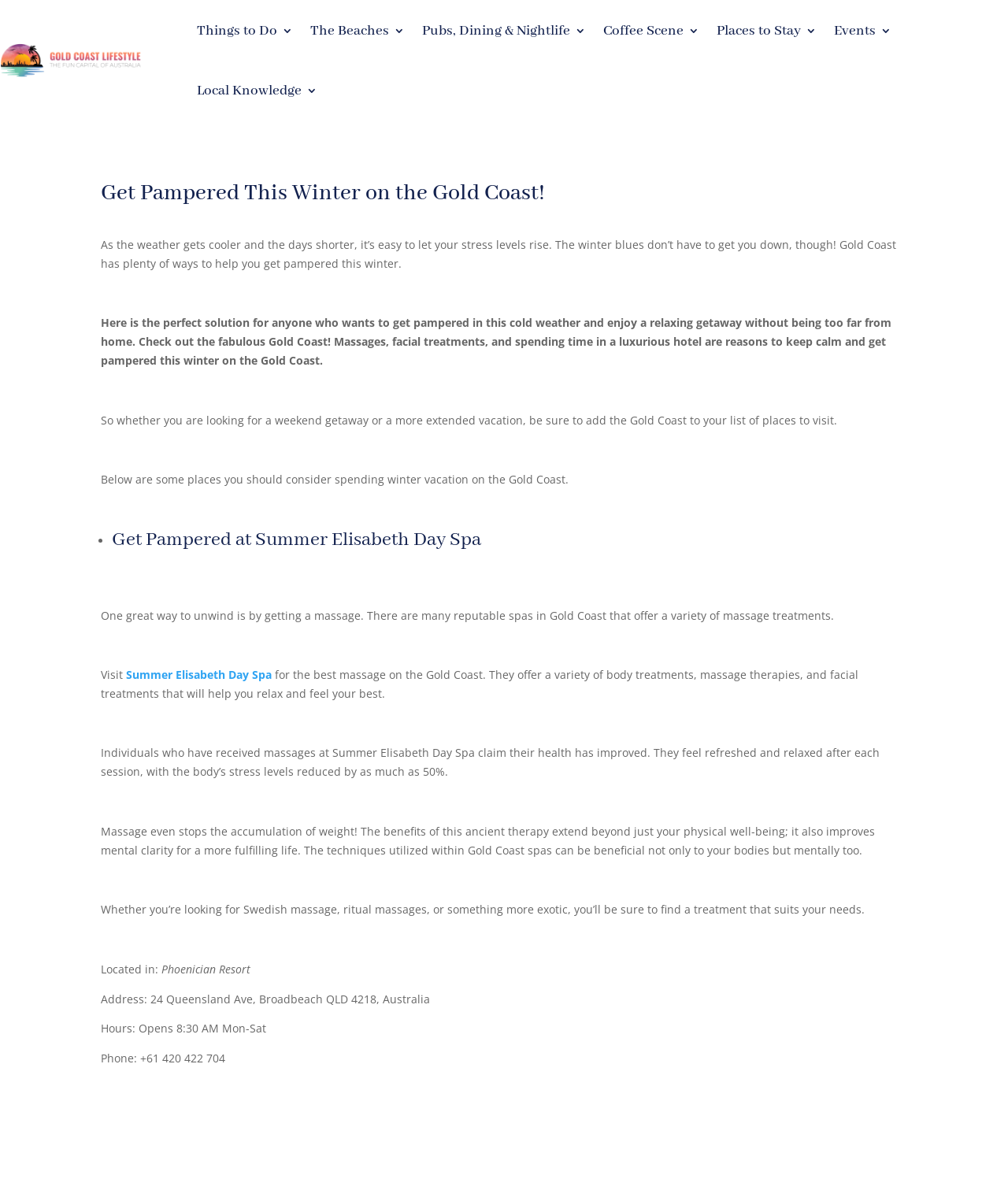What is the purpose of visiting the Gold Coast?
Look at the image and construct a detailed response to the question.

Based on the webpage content, it seems that the purpose of visiting the Gold Coast is to relax and get pampered, as the weather gets cooler and the days shorter, it’s easy to let stress levels rise, and the Gold Coast has plenty of ways to help you get pampered this winter.